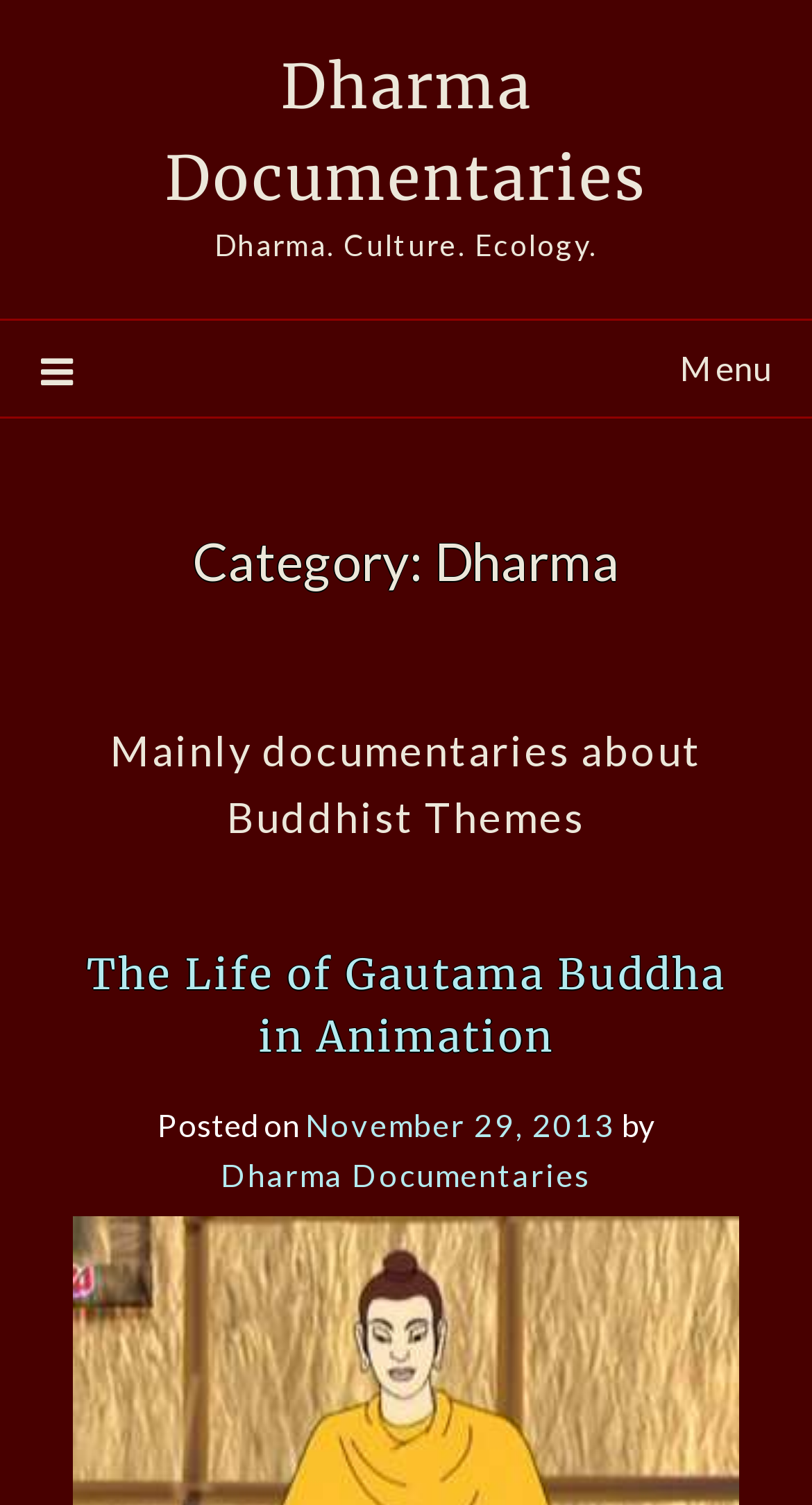Generate a detailed explanation of the webpage's features and information.

The webpage is about Dharma Documentaries, specifically on page 26. At the top, there is a link to "Dharma Documentaries" and a static text "Dharma. Culture. Ecology." 

On the left side, there is a menu link with an icon, which is not expanded. When expanded, it reveals a header section with a category heading "Category: Dharma" and a description "Mainly documentaries about Buddhist Themes". 

Below the menu, there is a section with a heading "The Life of Gautama Buddha in Animation". This section contains a link to the same title, a posting date "November 29, 2013", and an author link "Dharma Documentaries". The posting date and author are positioned to the right of the heading.